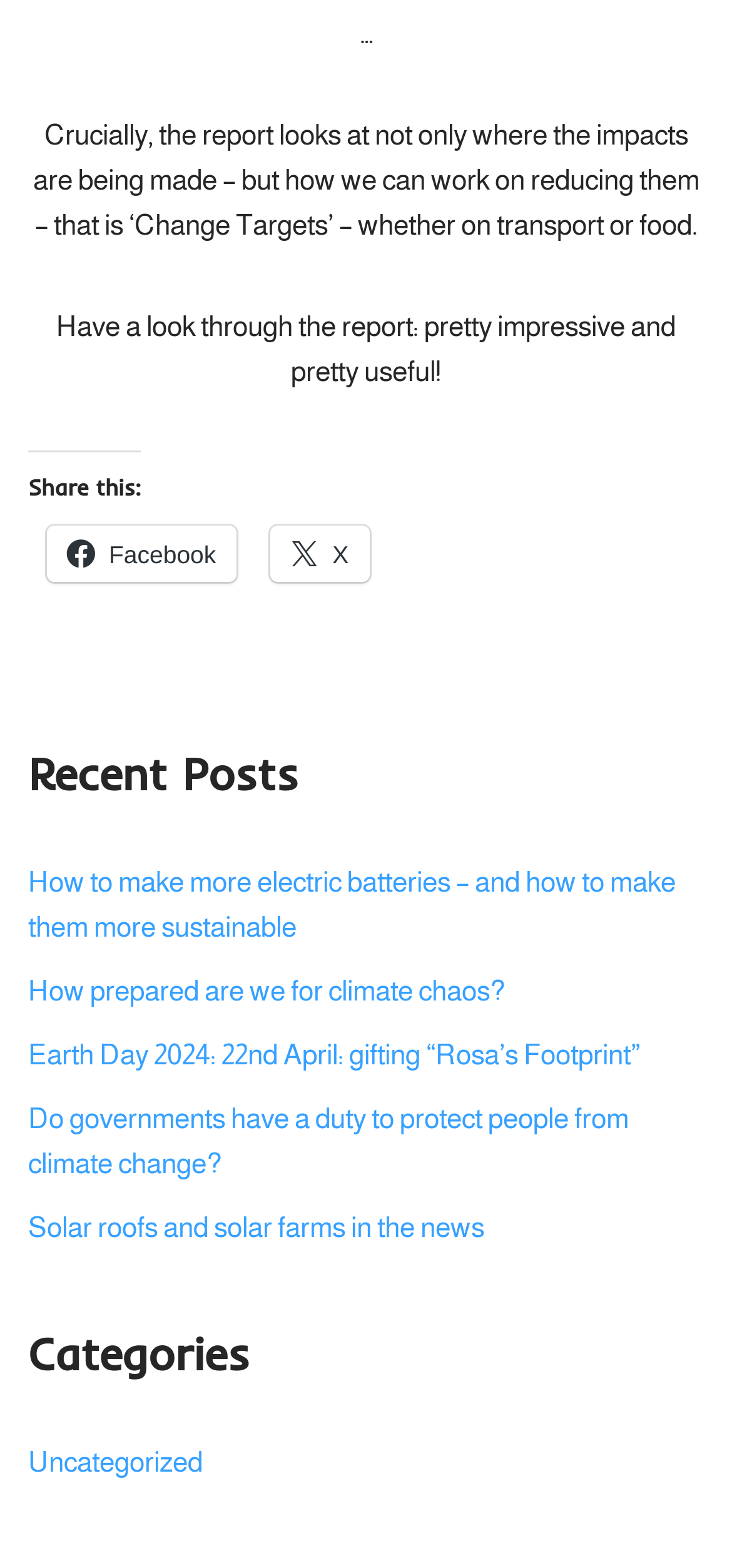How many recent posts are listed on the webpage?
Refer to the image and respond with a one-word or short-phrase answer.

5